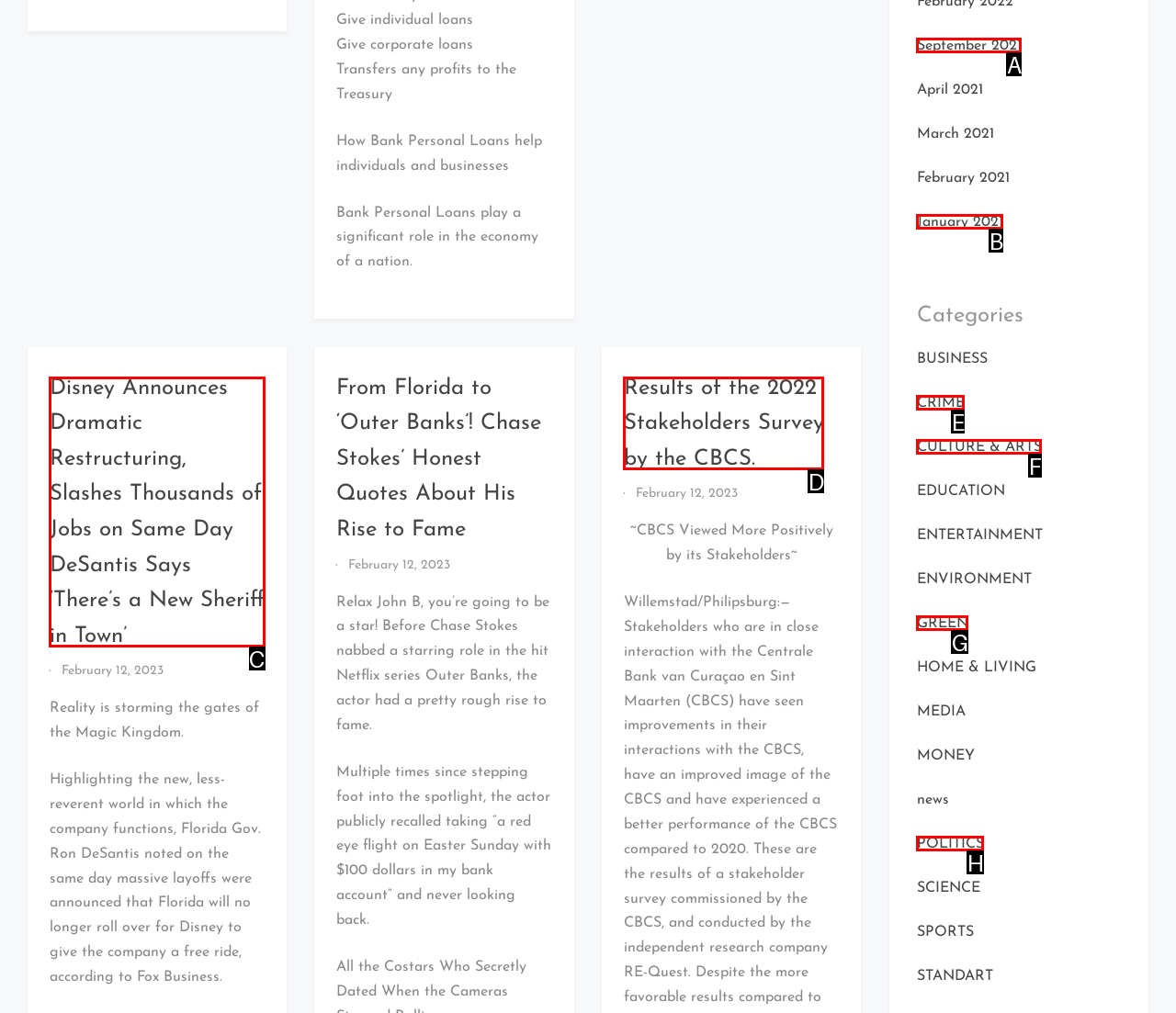Determine which HTML element to click for this task: Read news about Disney's restructuring Provide the letter of the selected choice.

C